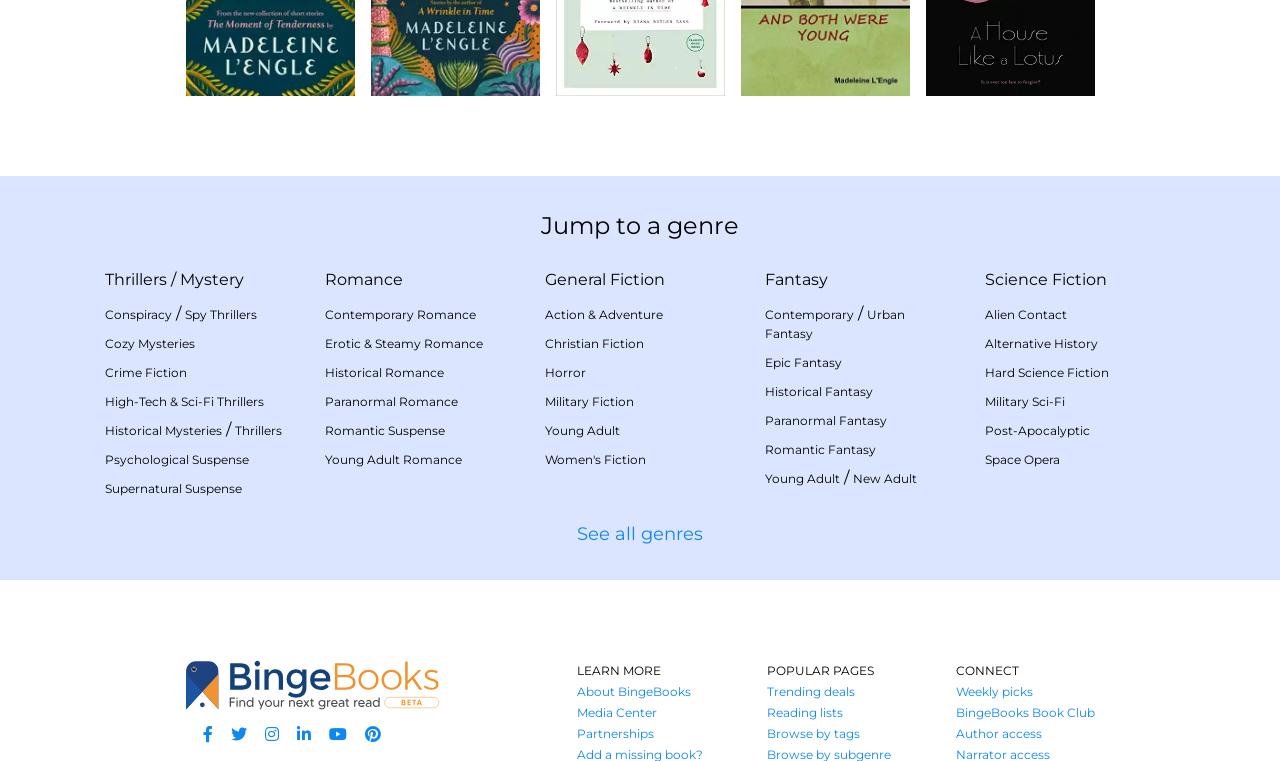With reference to the image, please provide a detailed answer to the following question: What is the text of the button located at the bottom of the webpage?

The text of the button located at the bottom of the webpage is 'LEARN MORE' which is a static text element with a bounding box coordinate of [0.451, 0.871, 0.516, 0.89].